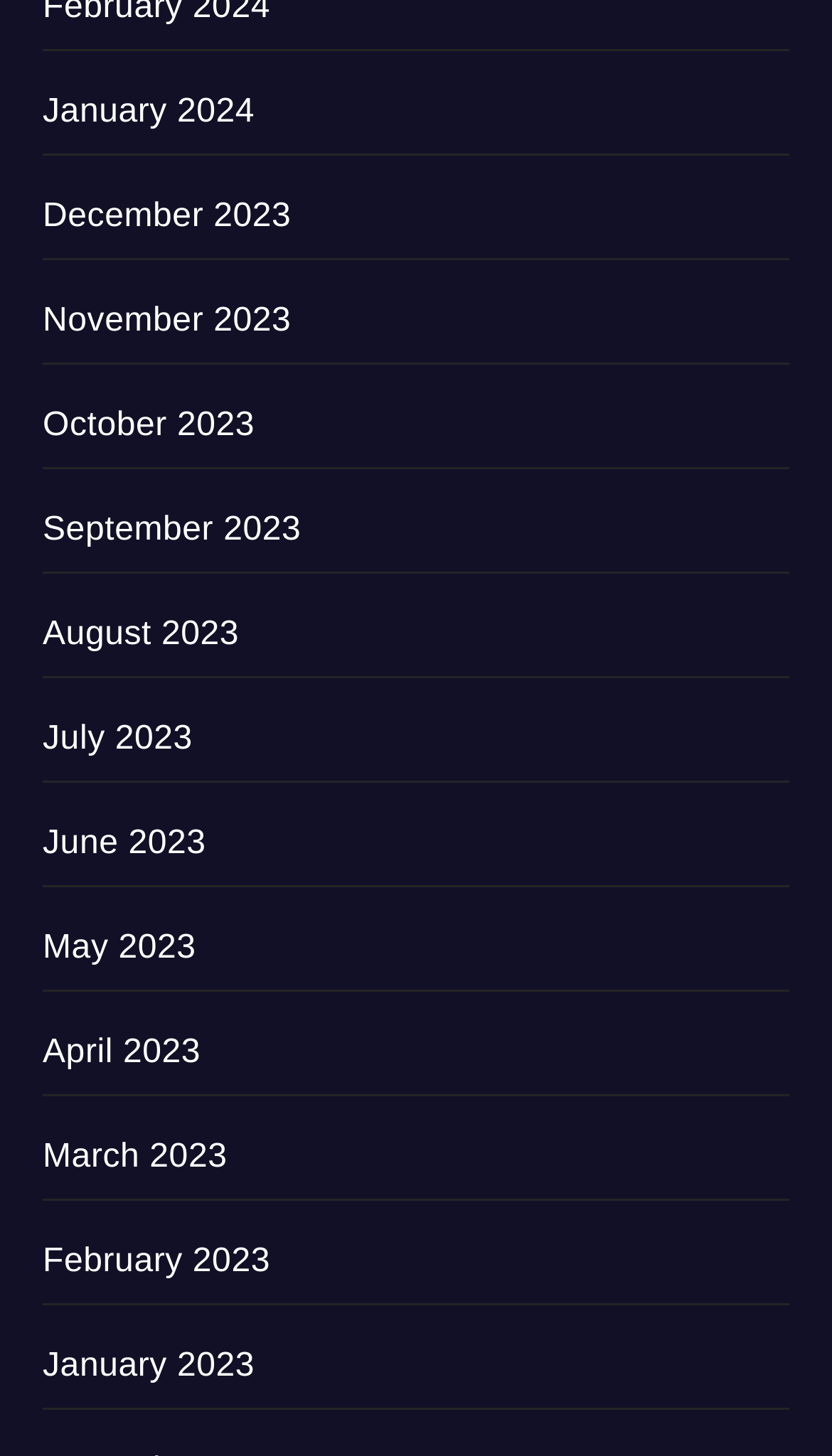Are the months listed in chronological order?
Please utilize the information in the image to give a detailed response to the question.

I examined the list of links and found that the months are listed in chronological order, with the earliest month (January 2023) at the bottom and the latest month (January 2024) at the top.